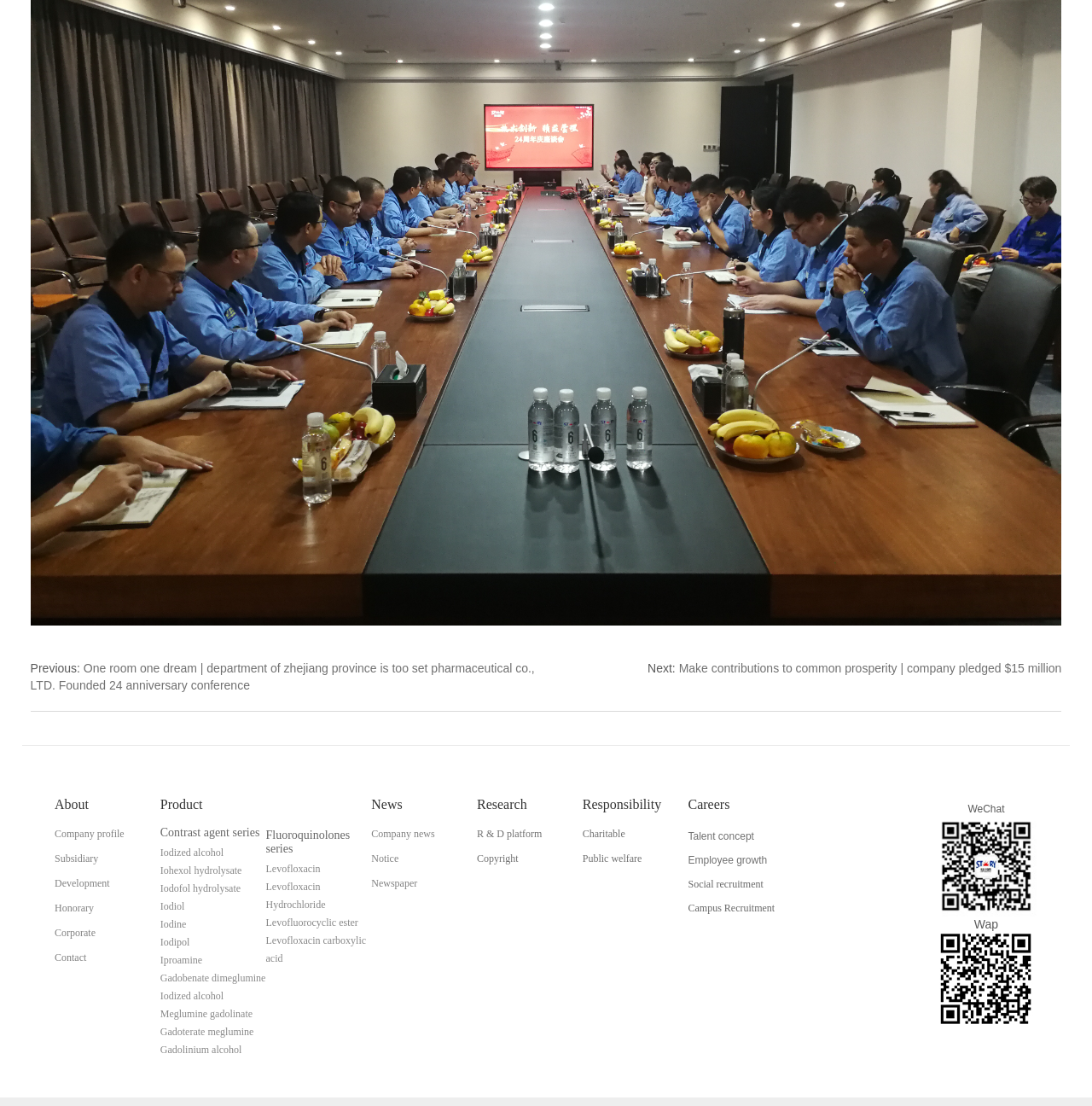Show me the bounding box coordinates of the clickable region to achieve the task as per the instruction: "Read the 'Company news'".

[0.34, 0.702, 0.398, 0.713]